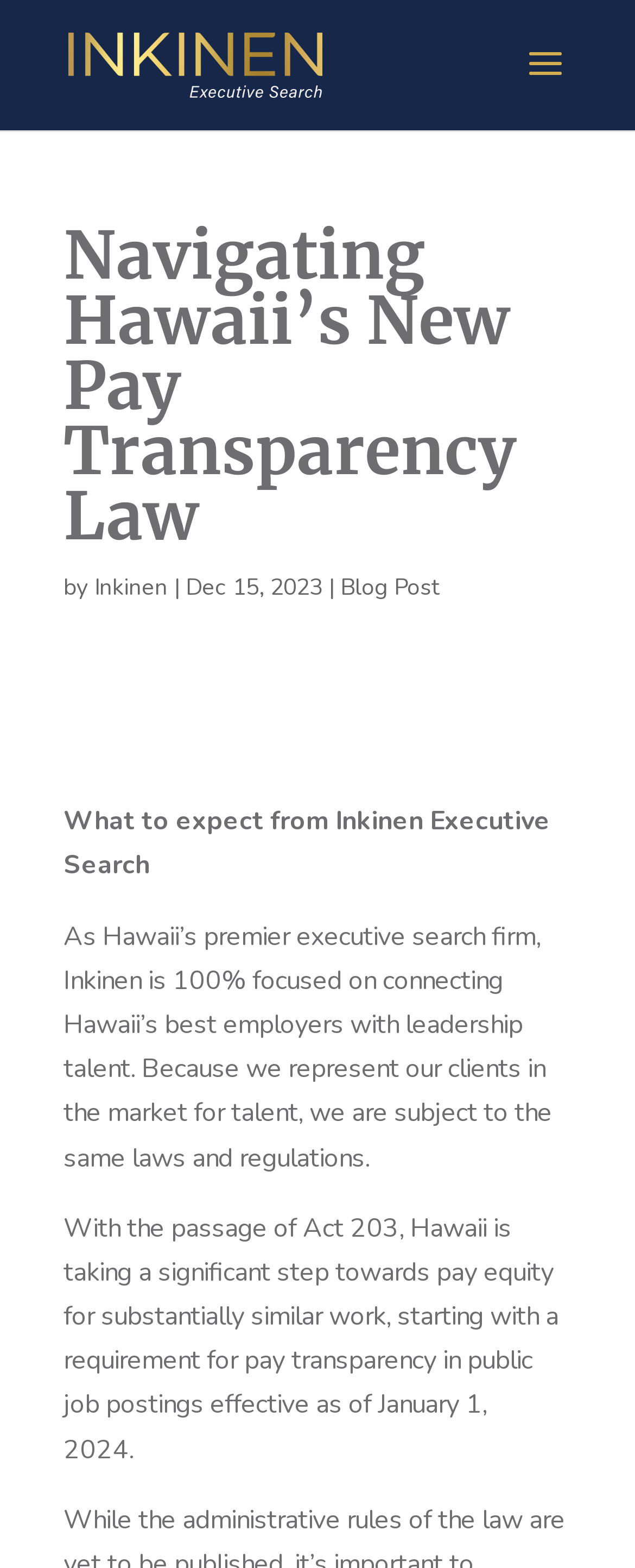What is the effective date of pay transparency in public job postings?
Using the image, elaborate on the answer with as much detail as possible.

The effective date of pay transparency in public job postings can be found in the text 'With the passage of Act 203, Hawaii is taking a significant step towards pay equity for substantially similar work, starting with a requirement for pay transparency in public job postings effective as of January 1, 2024.'